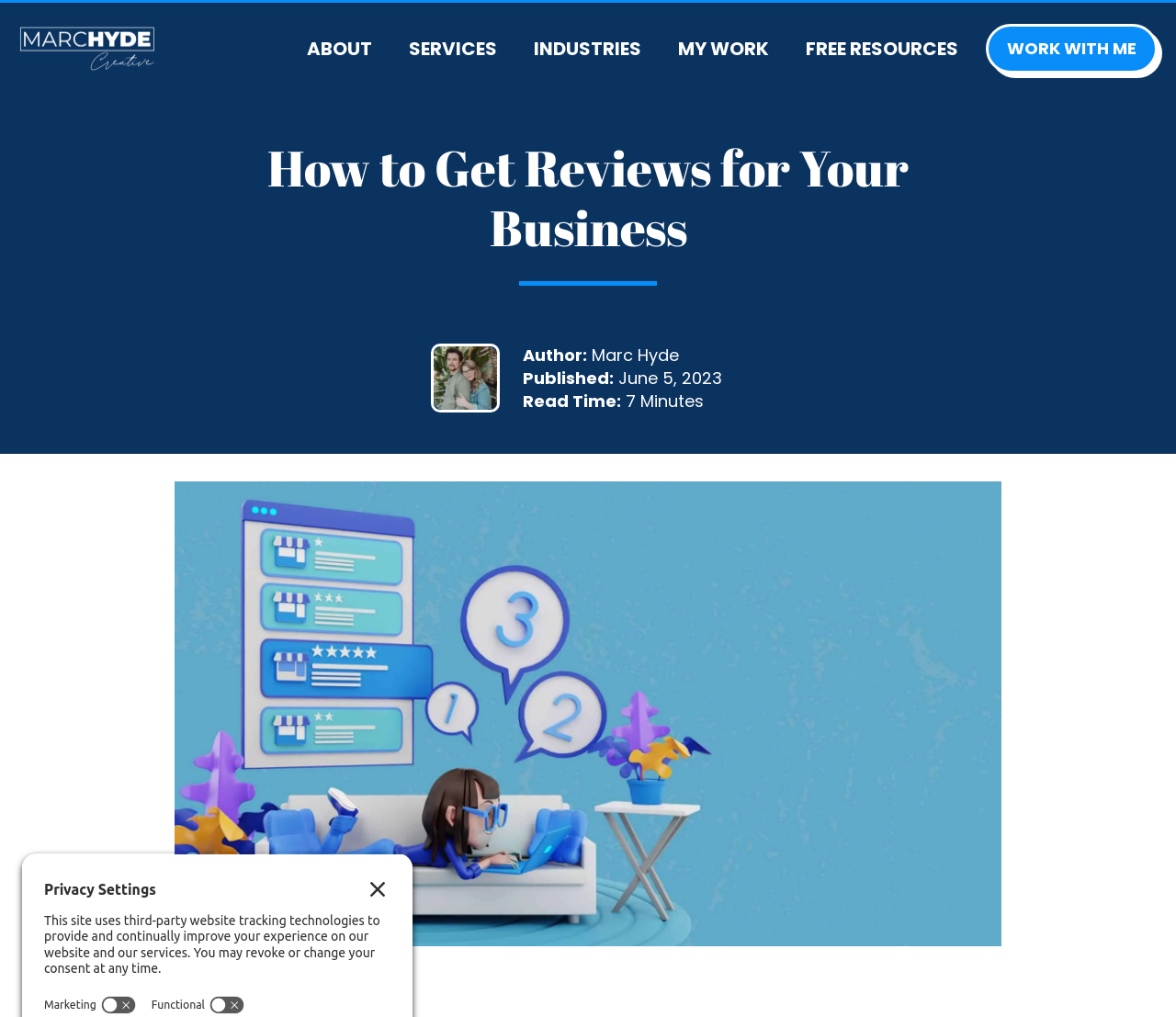How many dropdown menus are there?
Answer the question with a detailed explanation, including all necessary information.

I counted the number of buttons with the 'Toggle Dropdown Content' description, which indicates a dropdown menu. There are four such buttons, corresponding to the 'ABOUT', 'SERVICES', 'INDUSTRIES', and 'FREE RESOURCES' menus.